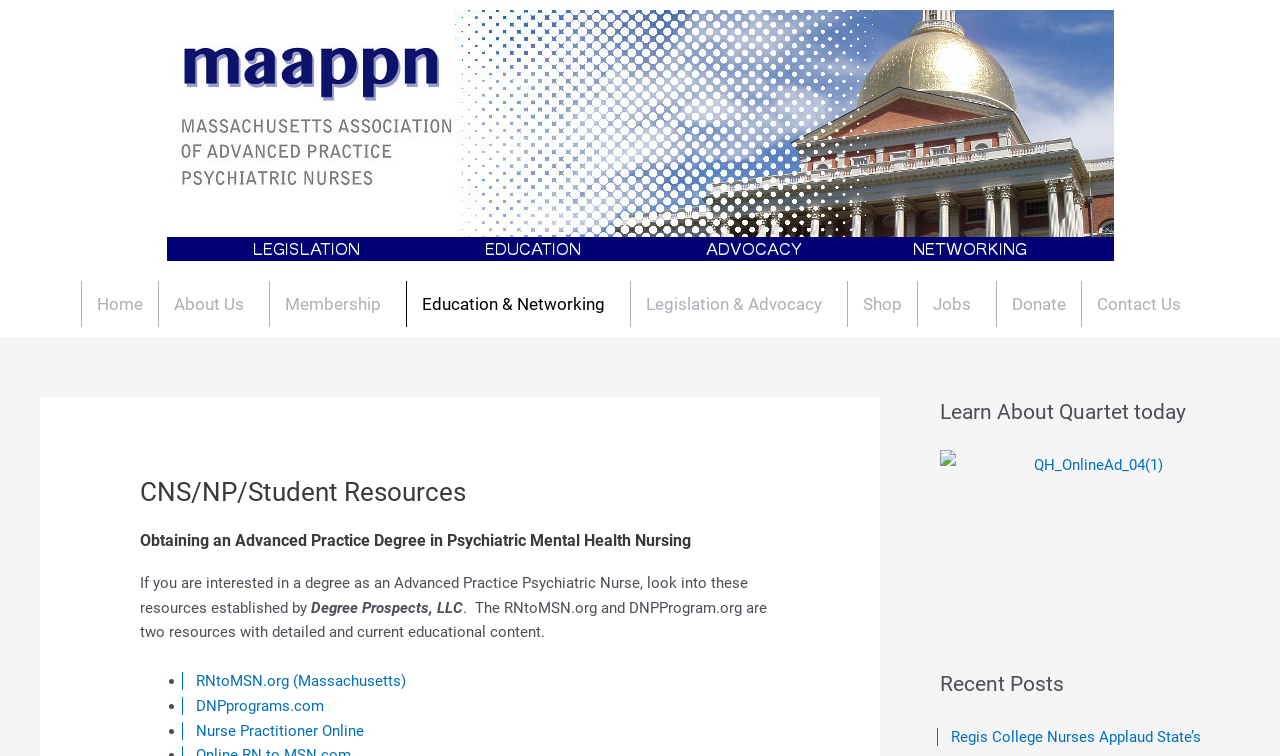What is the title of the section in the right sidebar?
Using the image as a reference, deliver a detailed and thorough answer to the question.

The section in the right sidebar is titled 'Recent Posts', as indicated by the heading 'Recent Posts' in the complementary section of the webpage.